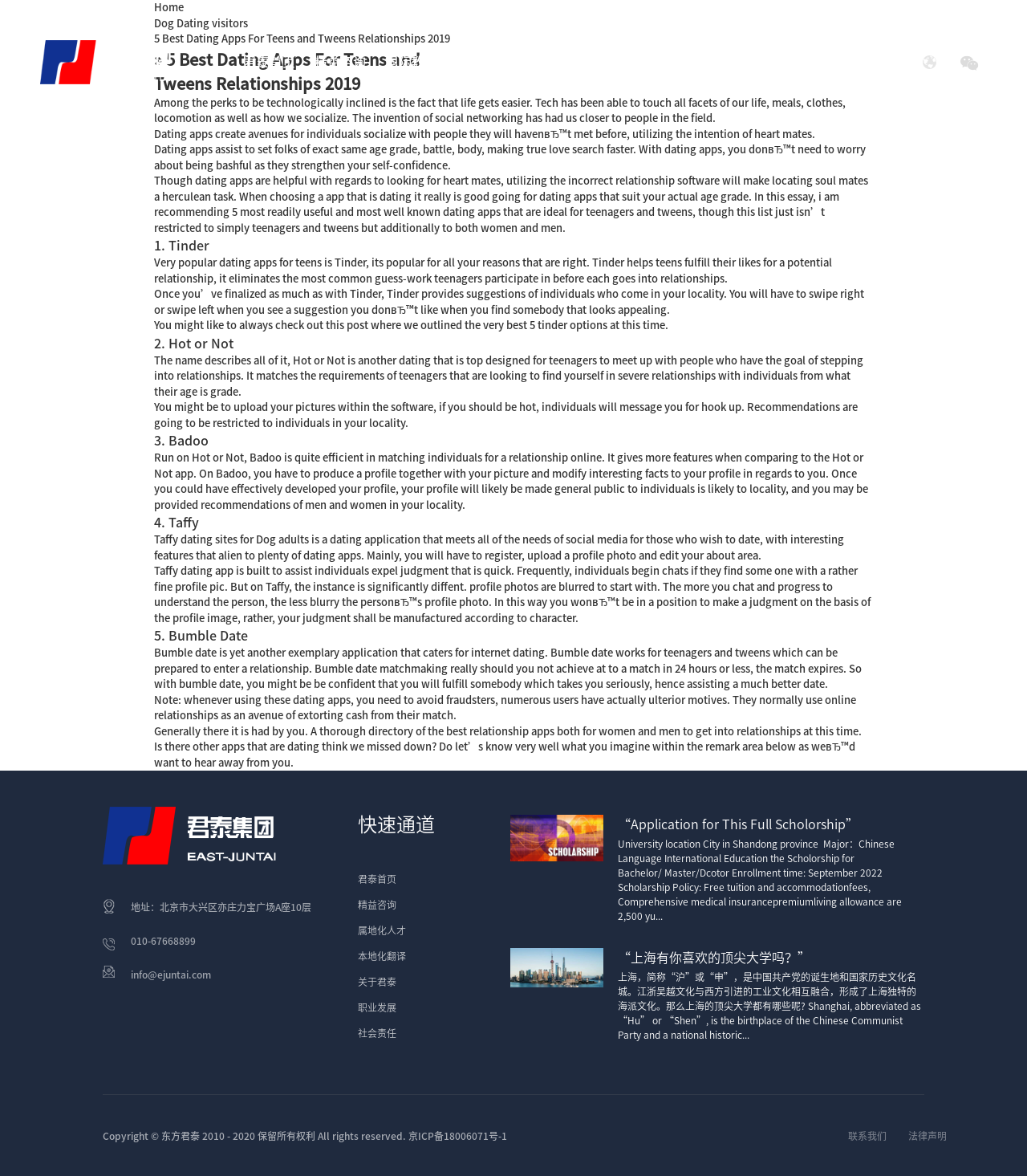What is the phone number of the company?
Deliver a detailed and extensive answer to the question.

The phone number of the company can be found at the bottom of the webpage, which is '010-67668899'.